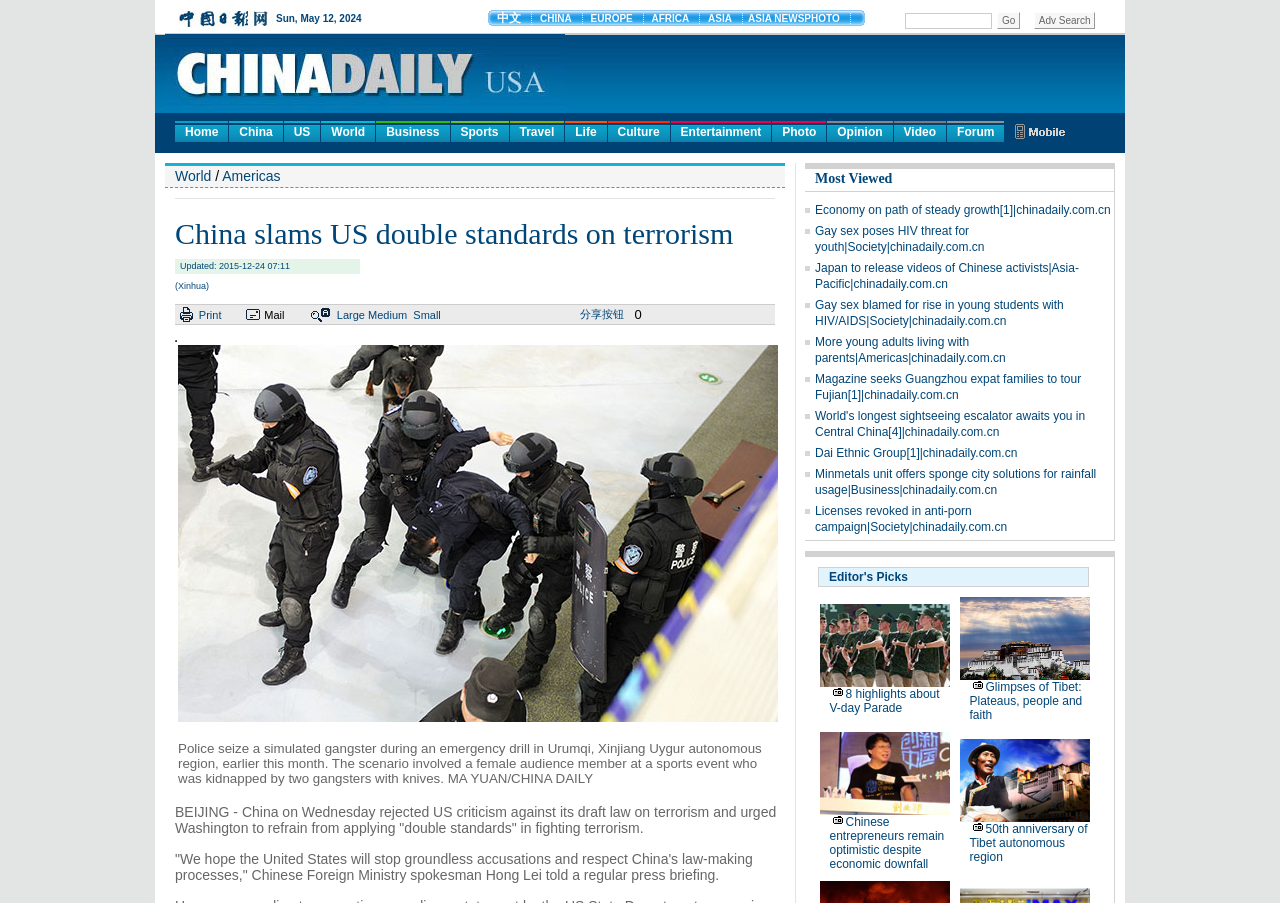Please locate the bounding box coordinates of the region I need to click to follow this instruction: "Click on the 'US' link".

[0.222, 0.134, 0.25, 0.157]